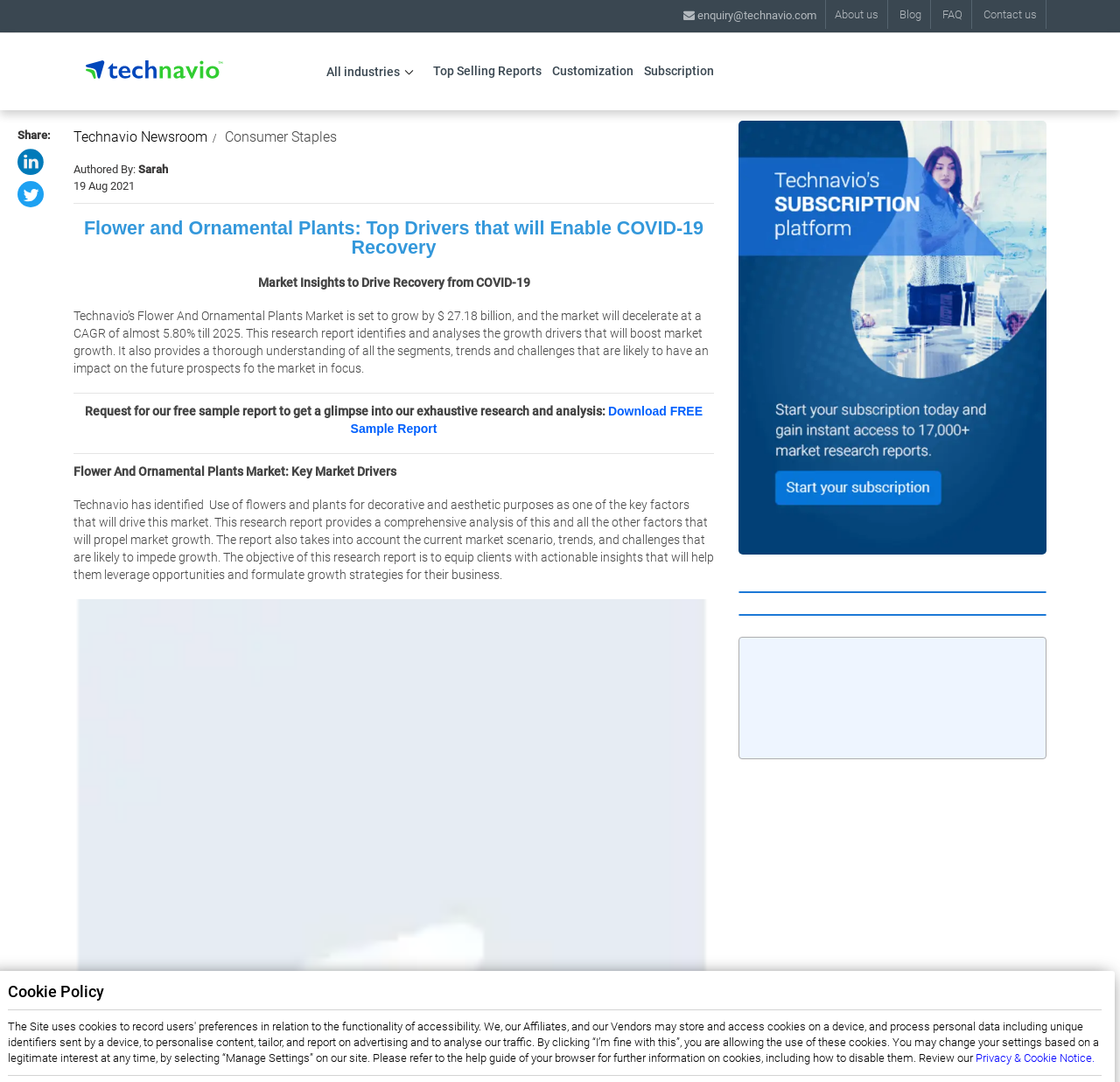Give a one-word or short-phrase answer to the following question: 
What can be downloaded from the webpage?

FREE Sample Report